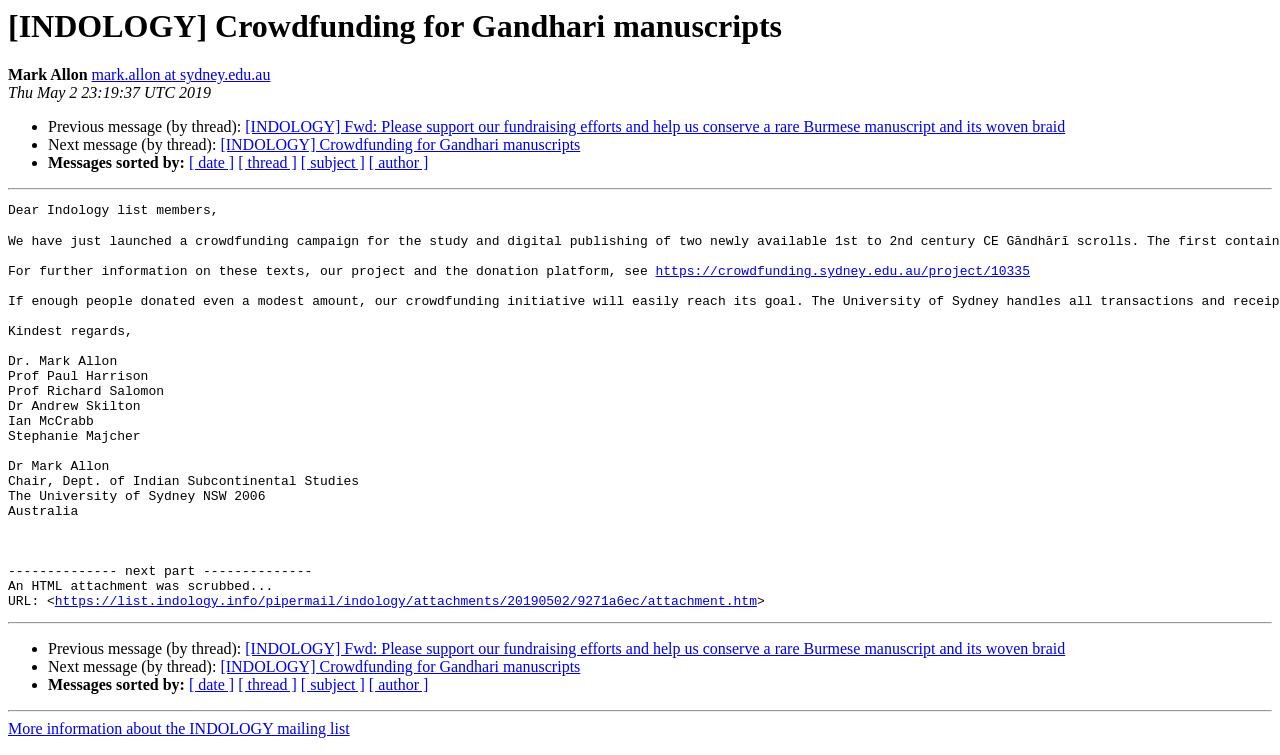How are the messages sorted?
Please respond to the question with a detailed and informative answer.

The messages are sorted by date, thread, subject, or author, as indicated by the links '[ date ]', '[ thread ]', '[ subject ]', and '[ author ]' at the bottom of the webpage.